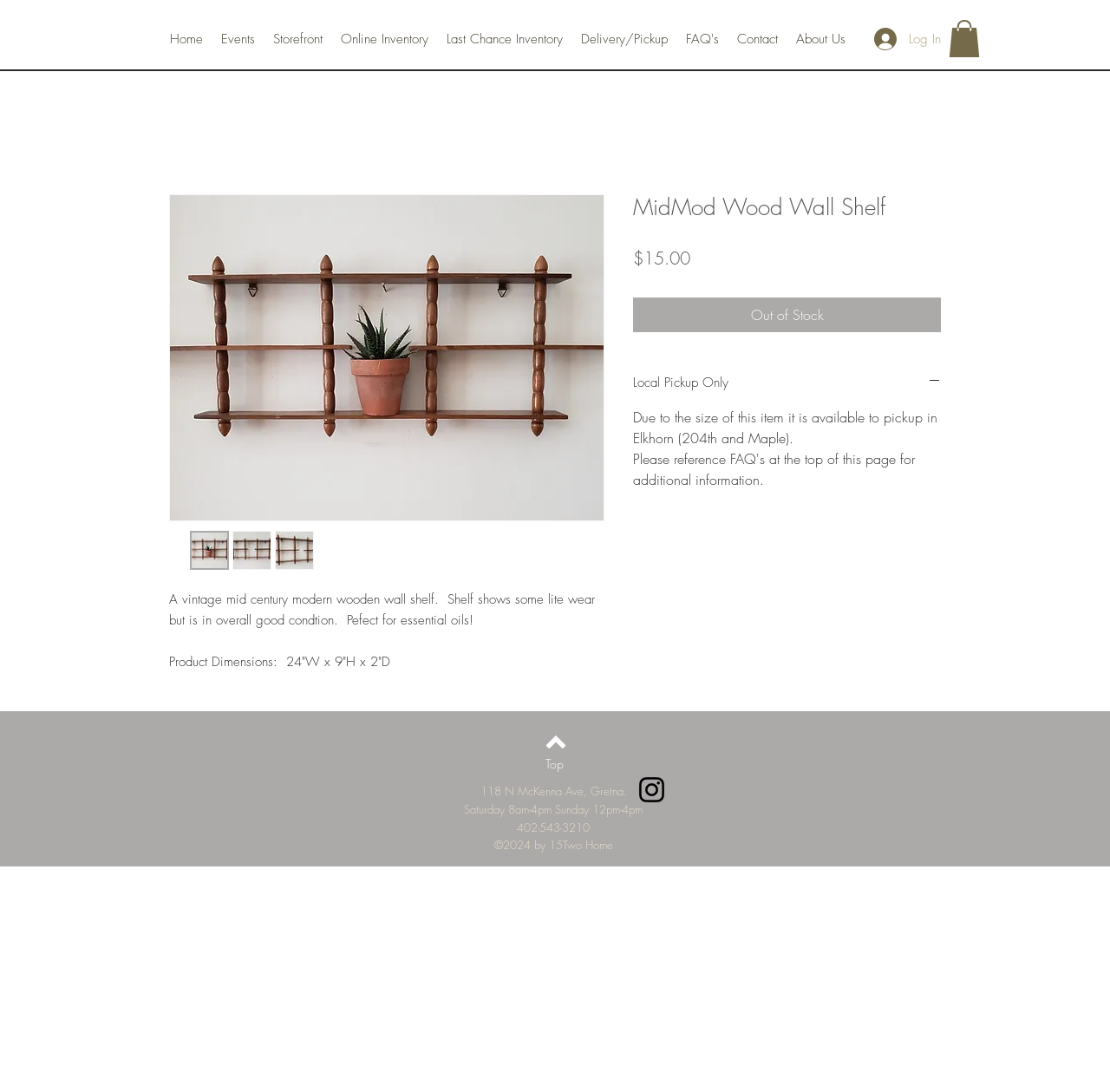Predict the bounding box for the UI component with the following description: "Last Chance Inventory".

[0.402, 0.024, 0.52, 0.048]